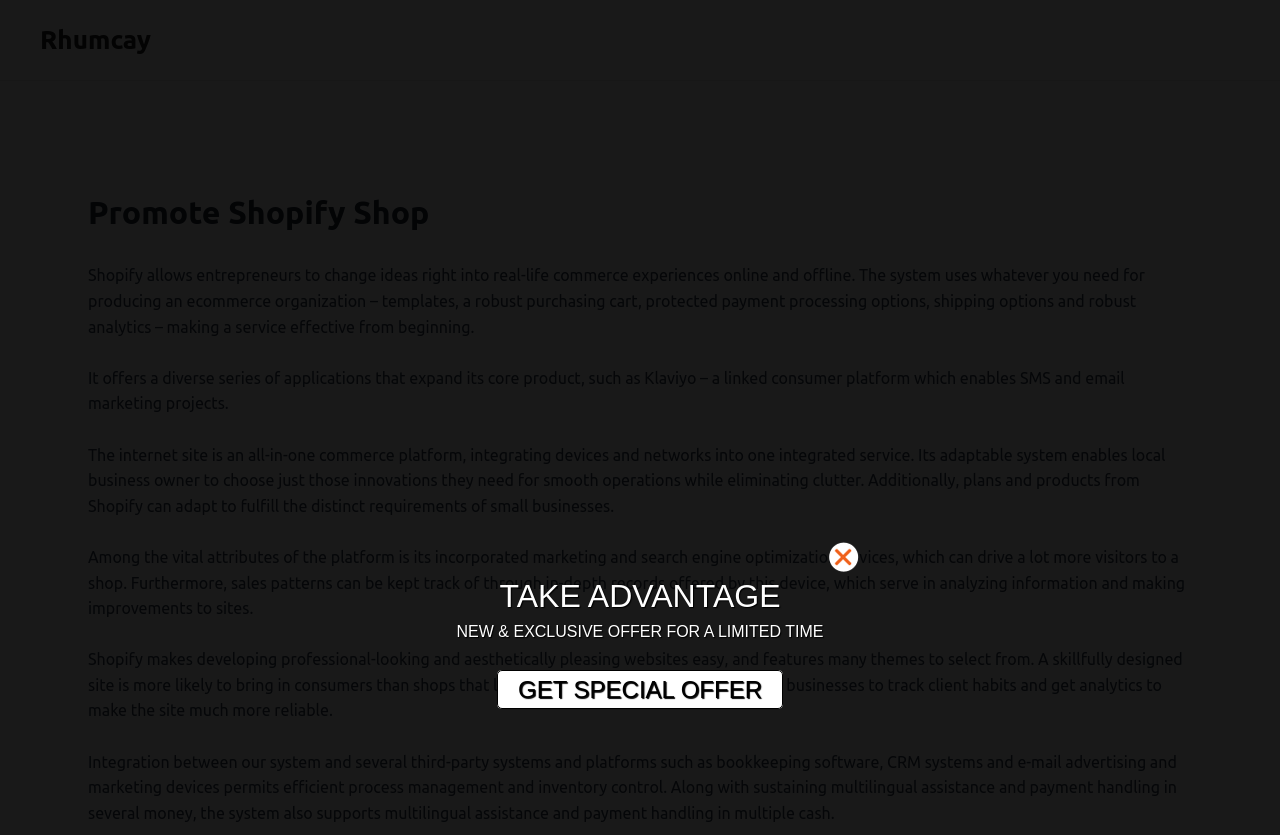What is the benefit of Shopify's integrated marketing and SEO tools?
Examine the image and give a concise answer in one word or a short phrase.

Drive more visitors